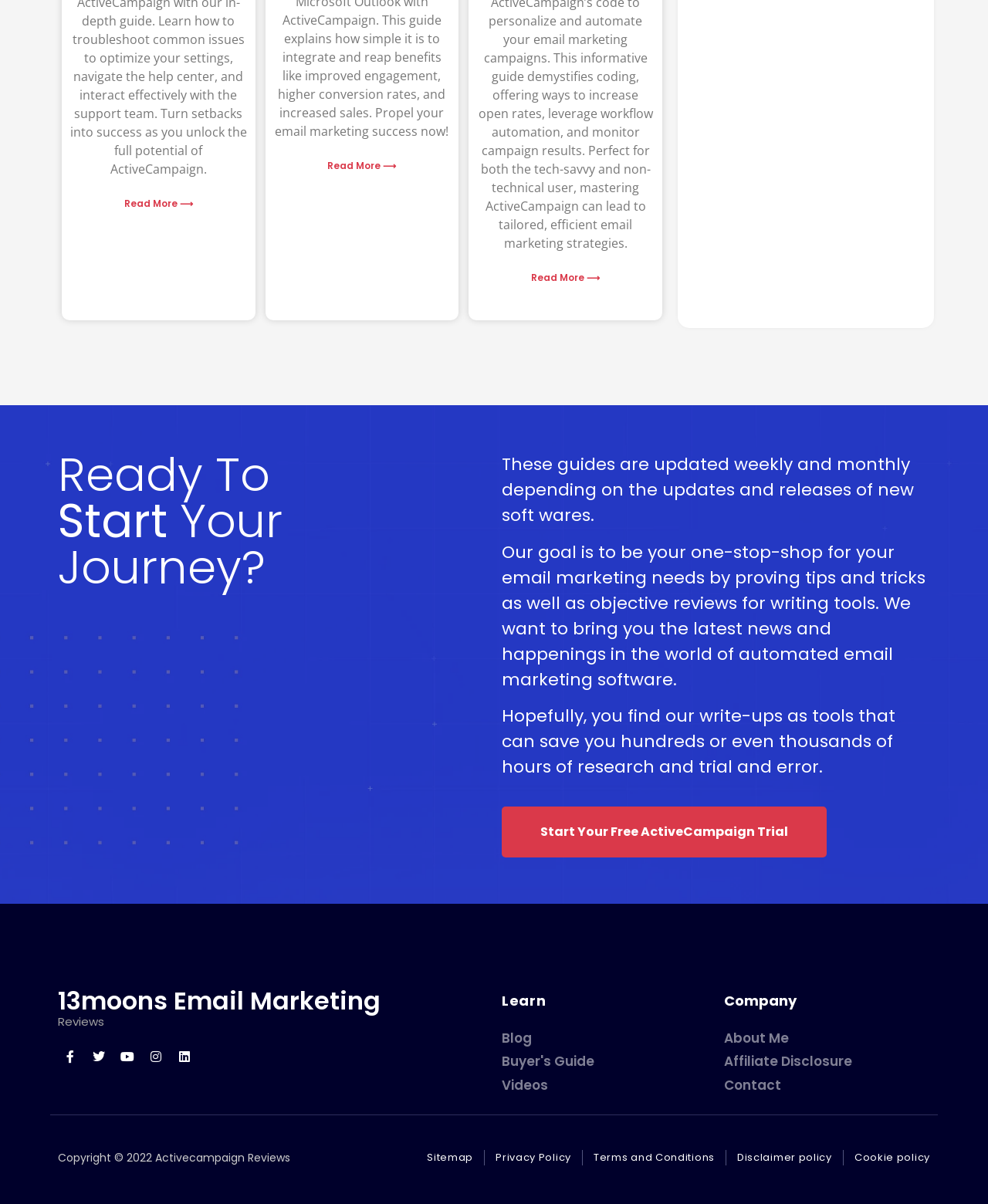What is the name of the company behind this website?
Provide a well-explained and detailed answer to the question.

The heading element with the text '13moons Email Marketing' suggests that this is the name of the company behind this website, which is focused on email marketing and provides guides and resources for its users.